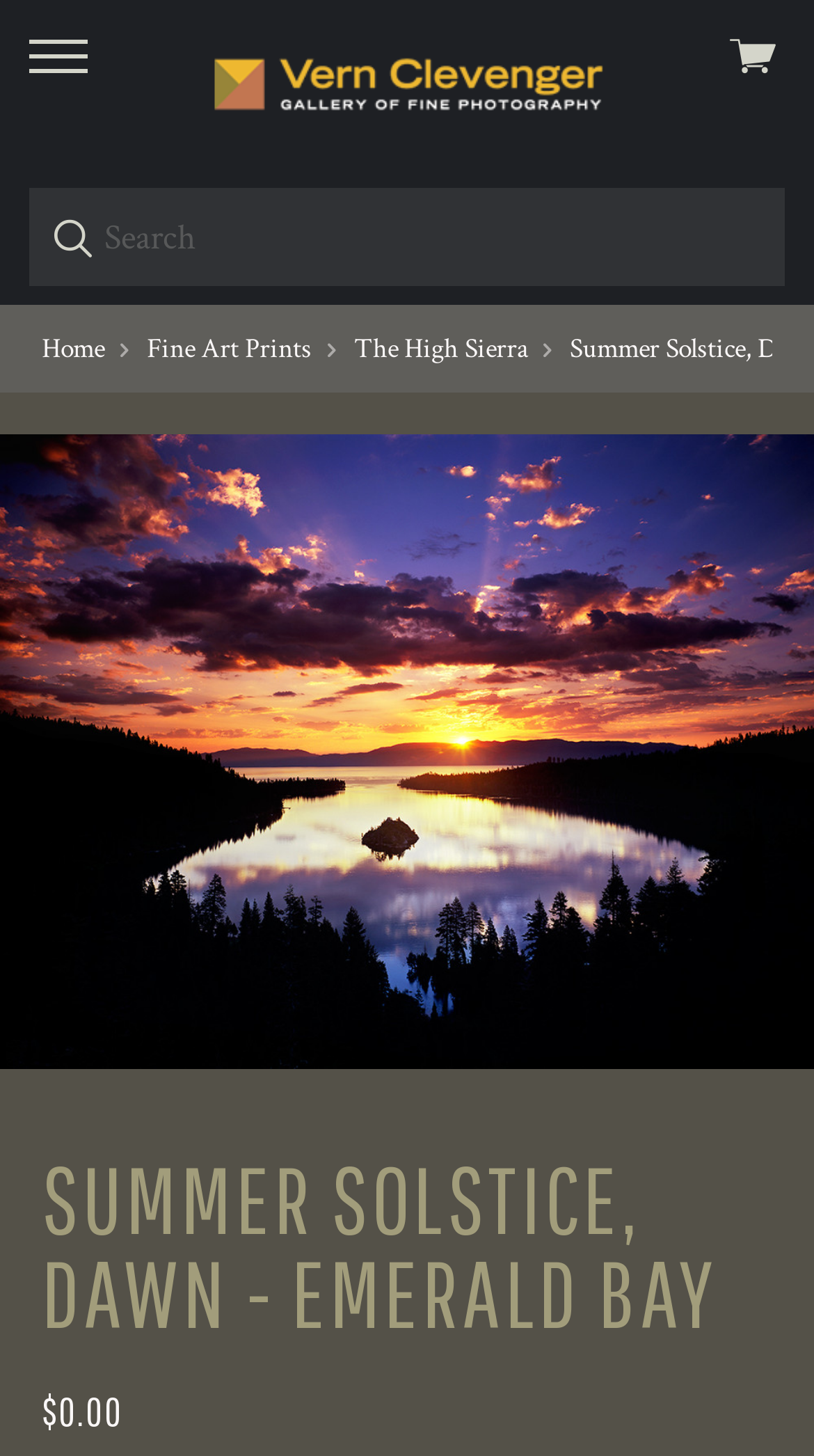Please provide a comprehensive answer to the question below using the information from the image: What is the photographer's name?

The photographer's name is Vern Clevenger, which can be found in the link 'Vern Clevenger Photography' at the top of the webpage.